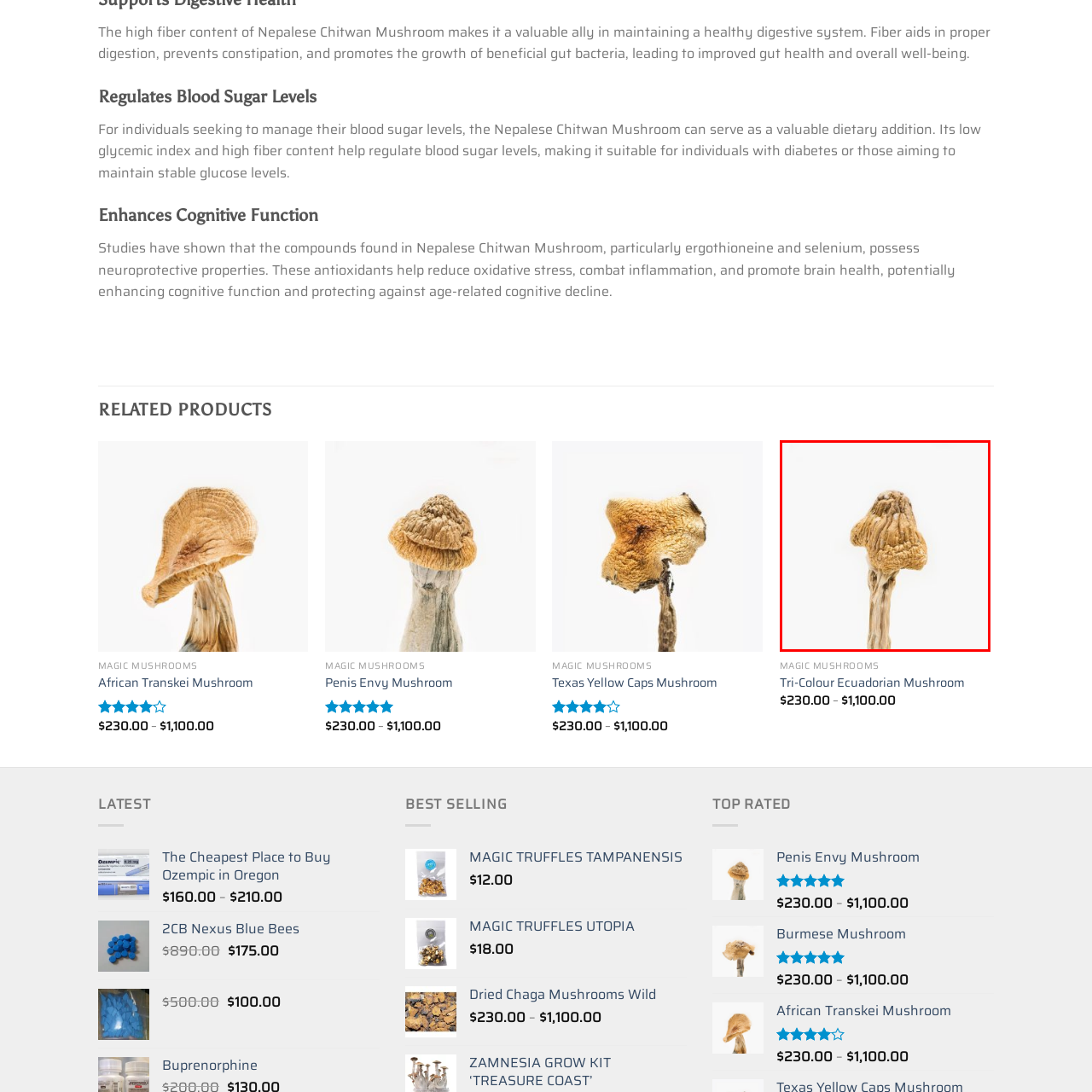What is the price range of the mushroom?
Direct your attention to the image marked by the red bounding box and answer the question with a single word or phrase.

$230.00 to $1,100.00